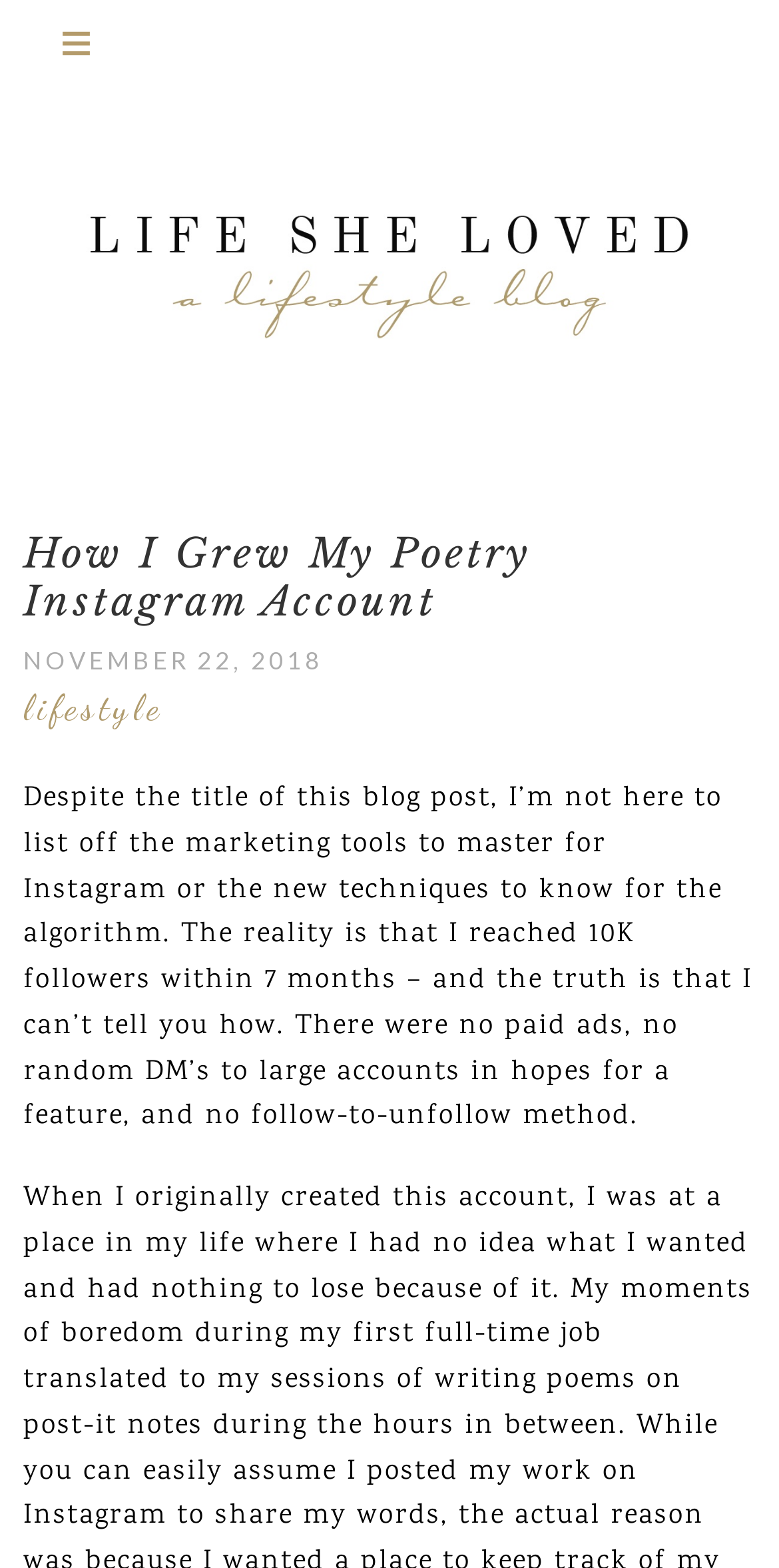Determine the bounding box coordinates in the format (top-left x, top-left y, bottom-right x, bottom-right y). Ensure all values are floating point numbers between 0 and 1. Identify the bounding box of the UI element described by: Lifestyle

[0.03, 0.437, 0.209, 0.465]